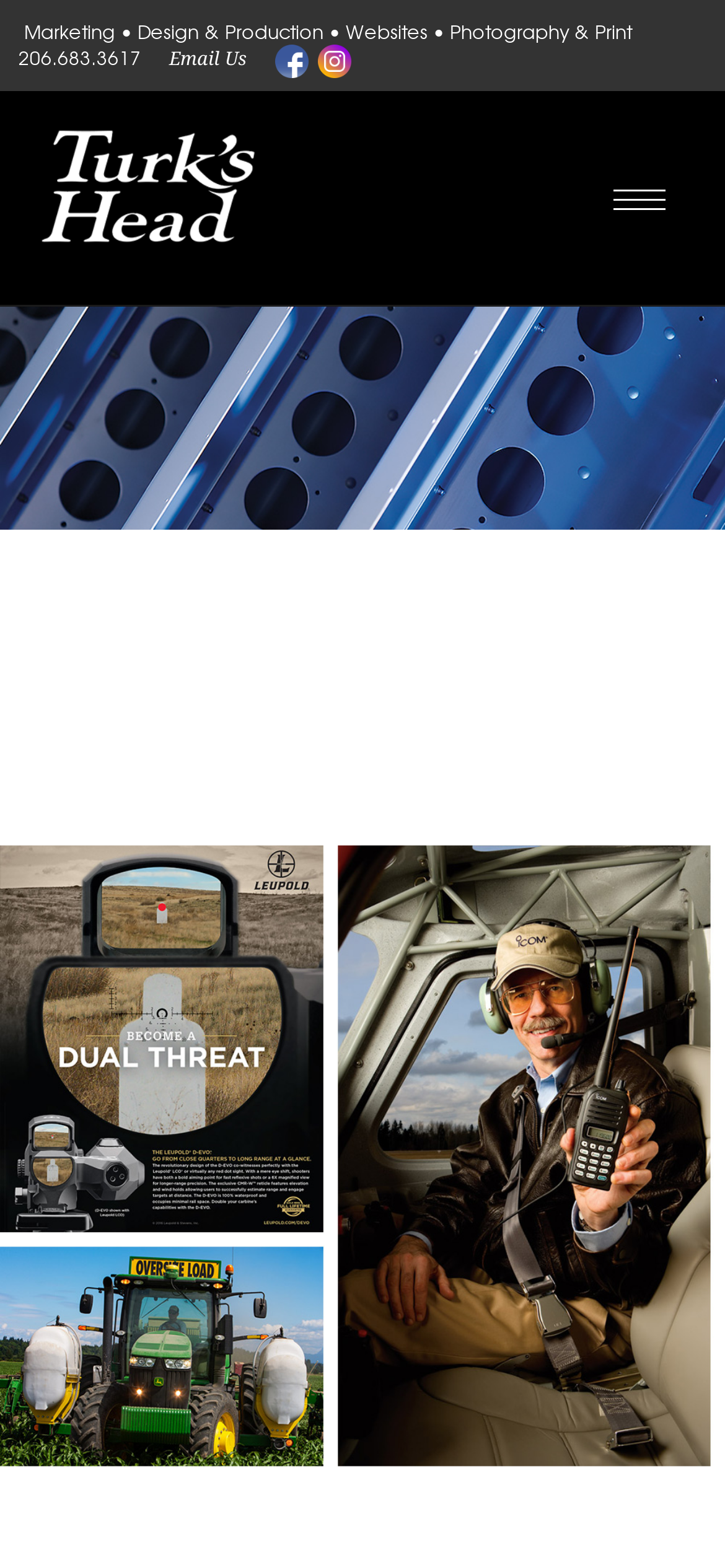What is the purpose of the link at the top right?
Analyze the screenshot and provide a detailed answer to the question.

I found the link element with the text 'Open mobile menu' located at the top right of the webpage, and inferred that it is used to open the mobile menu.